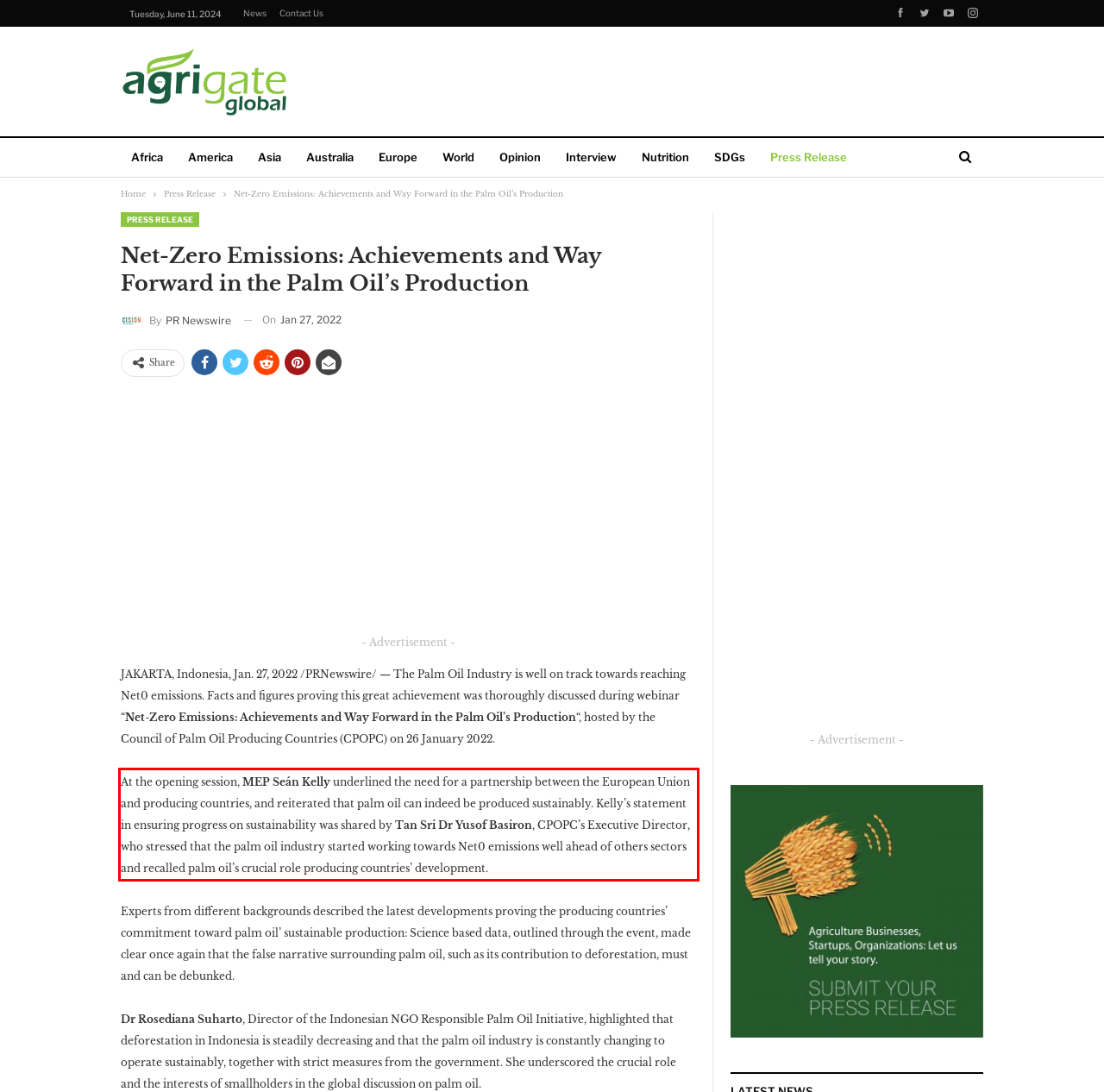Please recognize and transcribe the text located inside the red bounding box in the webpage image.

At the opening session, MEP Seán Kelly underlined the need for a partnership between the European Union and producing countries, and reiterated that palm oil can indeed be produced sustainably. Kelly’s statement in ensuring progress on sustainability was shared by Tan Sri Dr Yusof Basiron, CPOPC’s Executive Director, who stressed that the palm oil industry started working towards Net0 emissions well ahead of others sectors and recalled palm oil’s crucial role producing countries’ development.